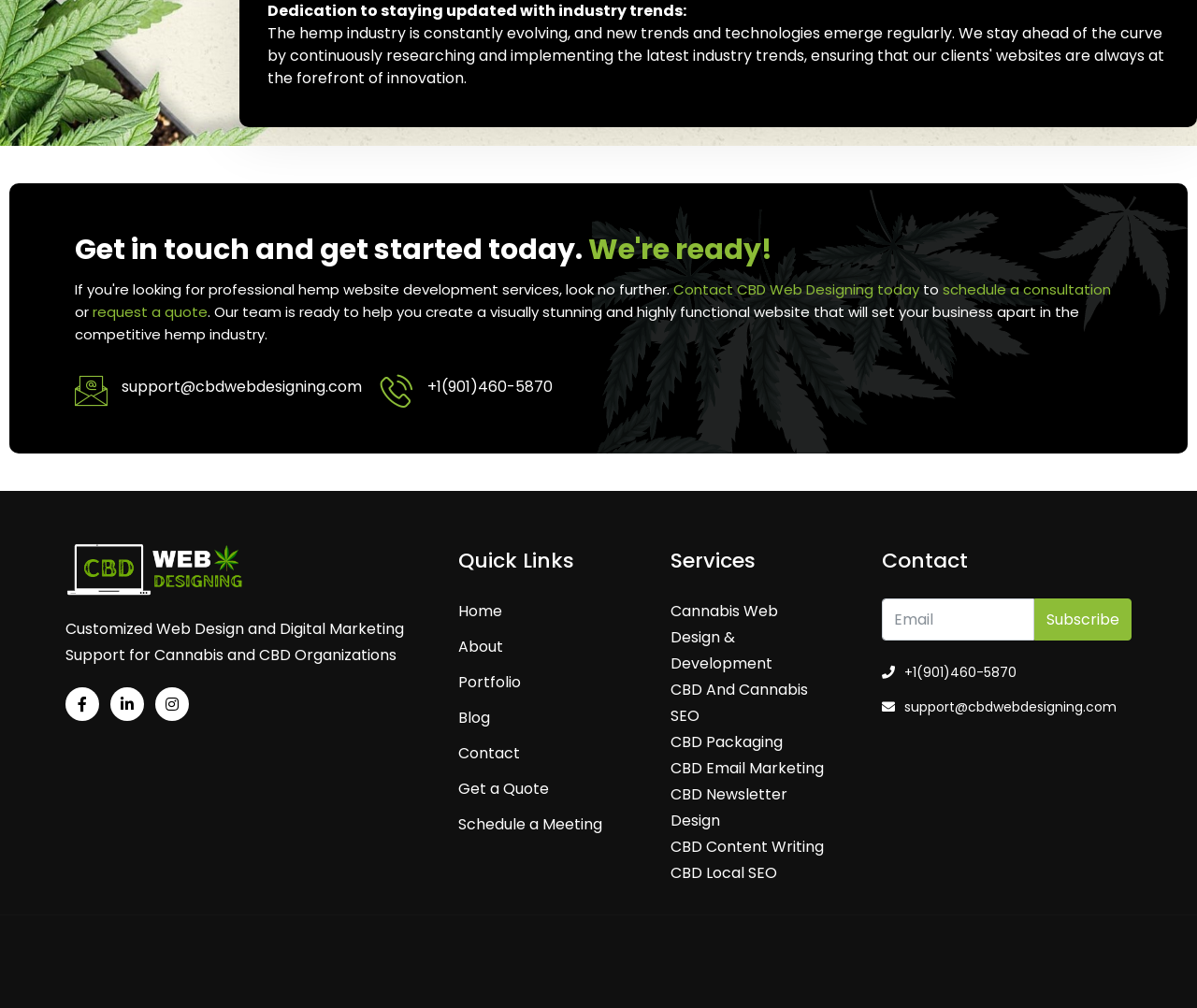Provide the bounding box coordinates of the HTML element this sentence describes: "CBD Content Writing".

[0.56, 0.828, 0.688, 0.854]